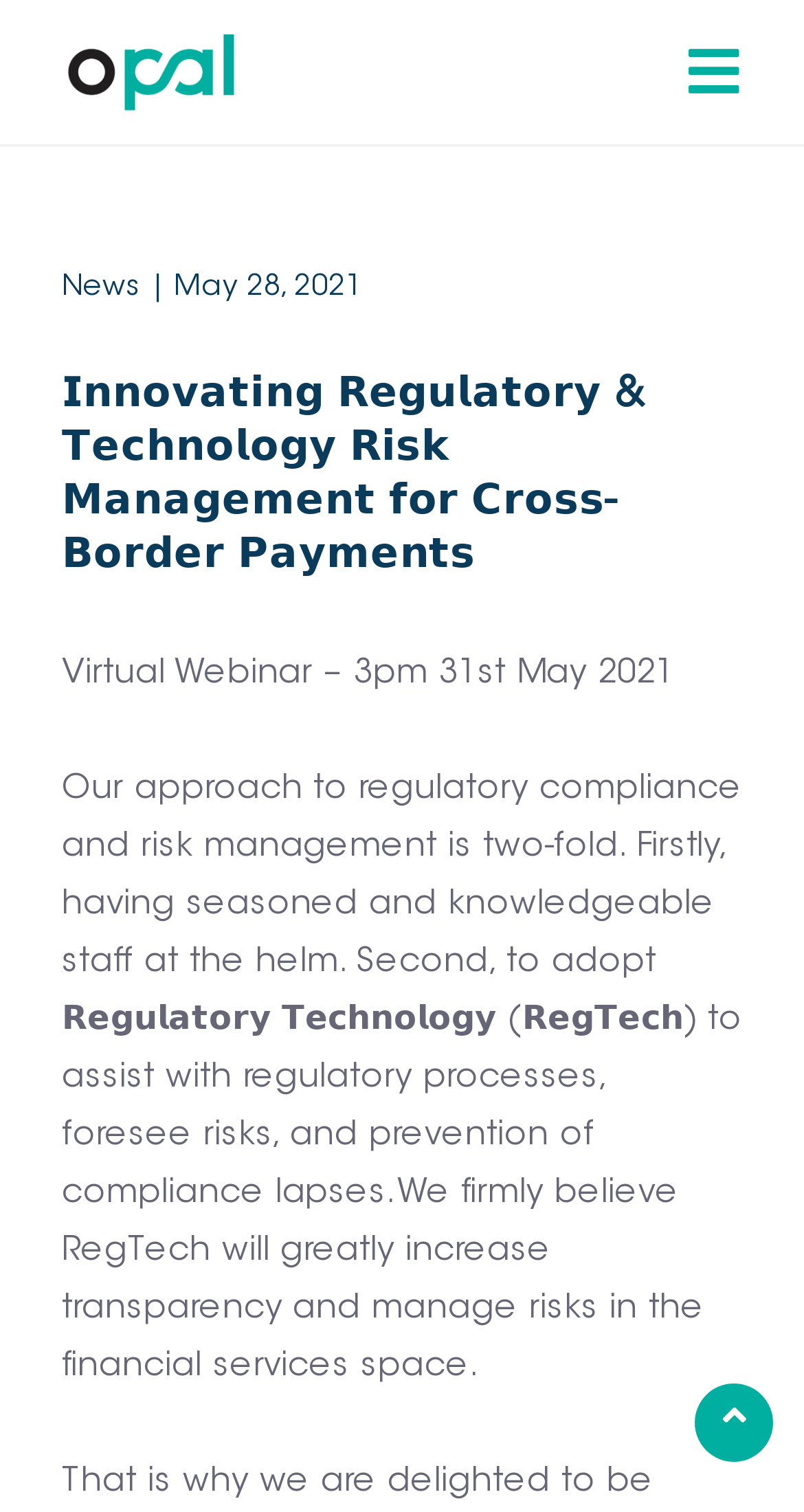Provide a short, one-word or phrase answer to the question below:
What is the topic of the news on May 28, 2021?

Regulatory compliance and risk management